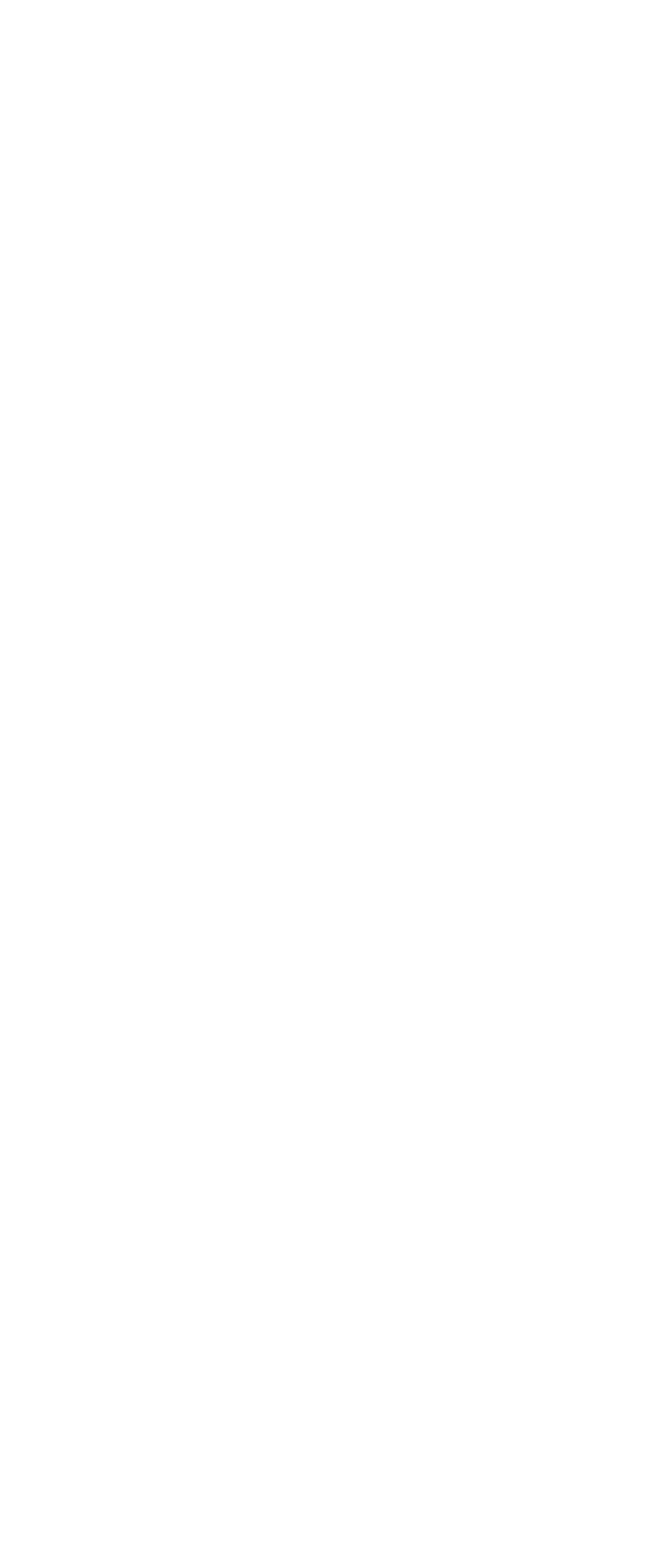Determine the bounding box coordinates of the clickable region to carry out the instruction: "Follow on Facebook".

[0.285, 0.723, 0.403, 0.772]